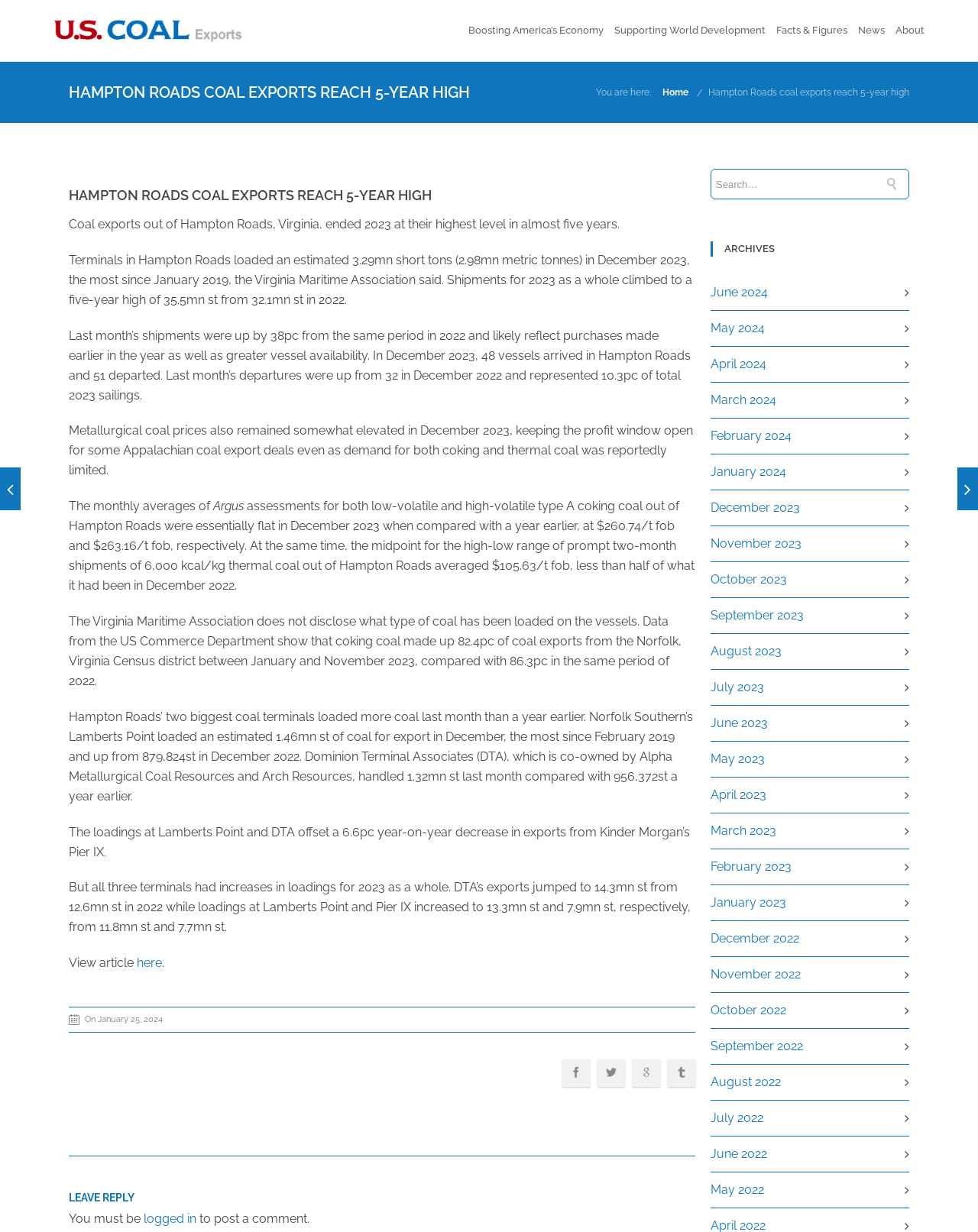Please give a concise answer to this question using a single word or phrase: 
What is the name of the terminal that loaded an estimated 1.46mn st of coal for export in December?

Lamberts Point